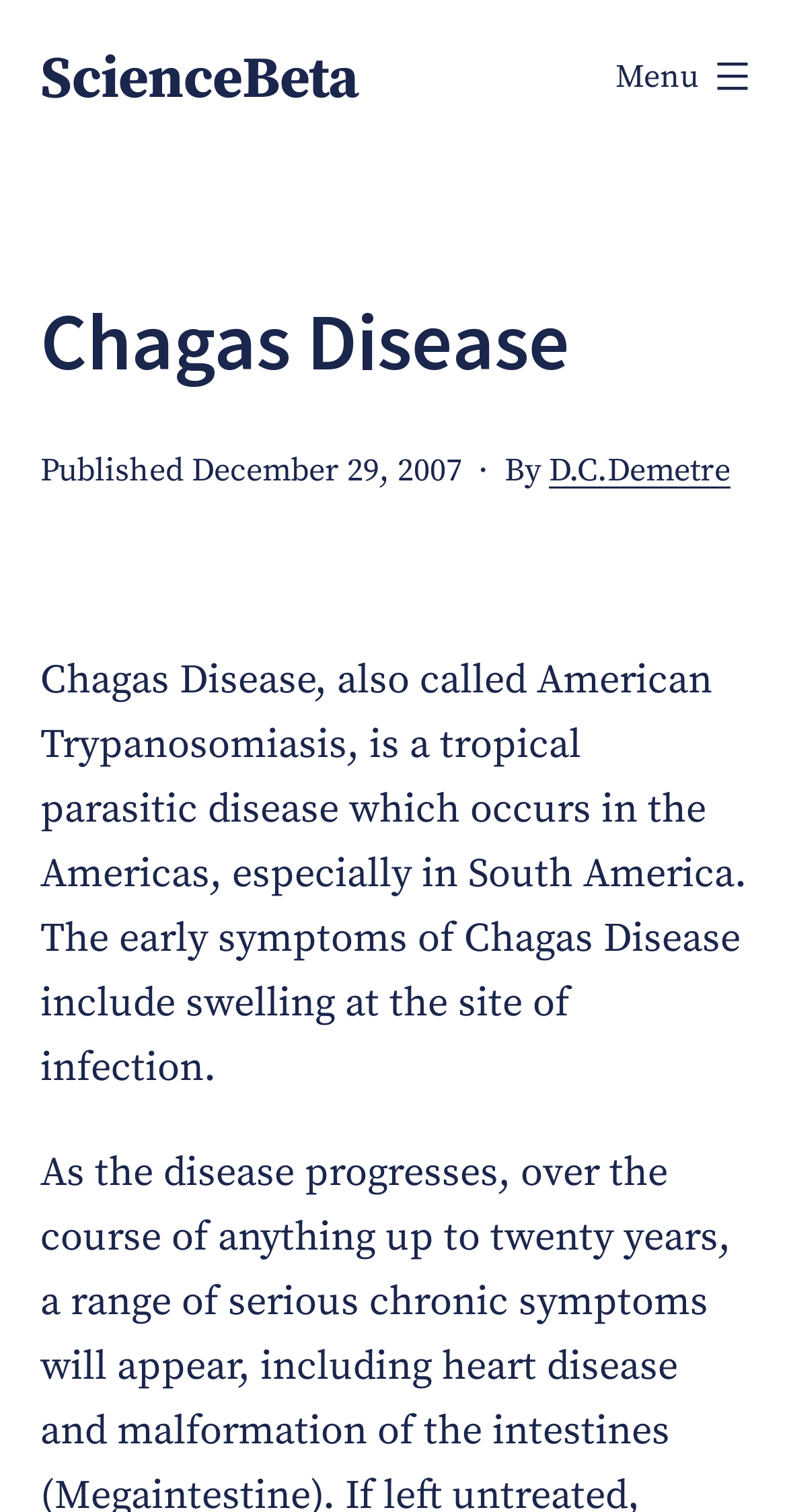Based on the image, please elaborate on the answer to the following question:
What is the name of the disease described on this webpage?

The webpage has a heading 'Chagas Disease' which suggests that the webpage is about this disease. Additionally, the text below the heading also mentions 'Chagas Disease, also called American Trypanosomiasis...' which further confirms that the webpage is about this disease.